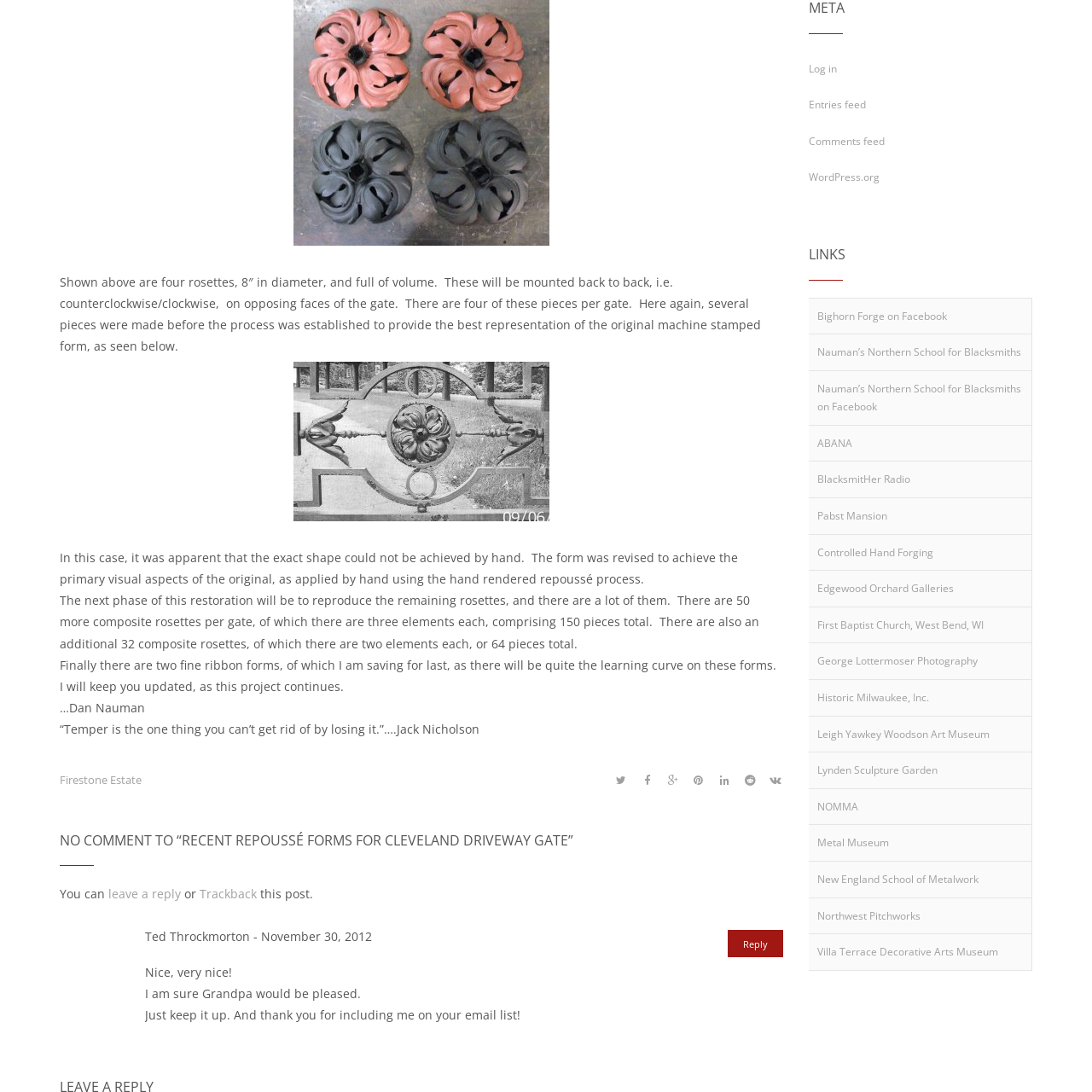Bounding box coordinates should be in the format (top-left x, top-left y, bottom-right x, bottom-right y) and all values should be floating point numbers between 0 and 1. Determine the bounding box coordinate for the UI element described as: Bighorn Forge on Facebook

[0.74, 0.273, 0.945, 0.306]